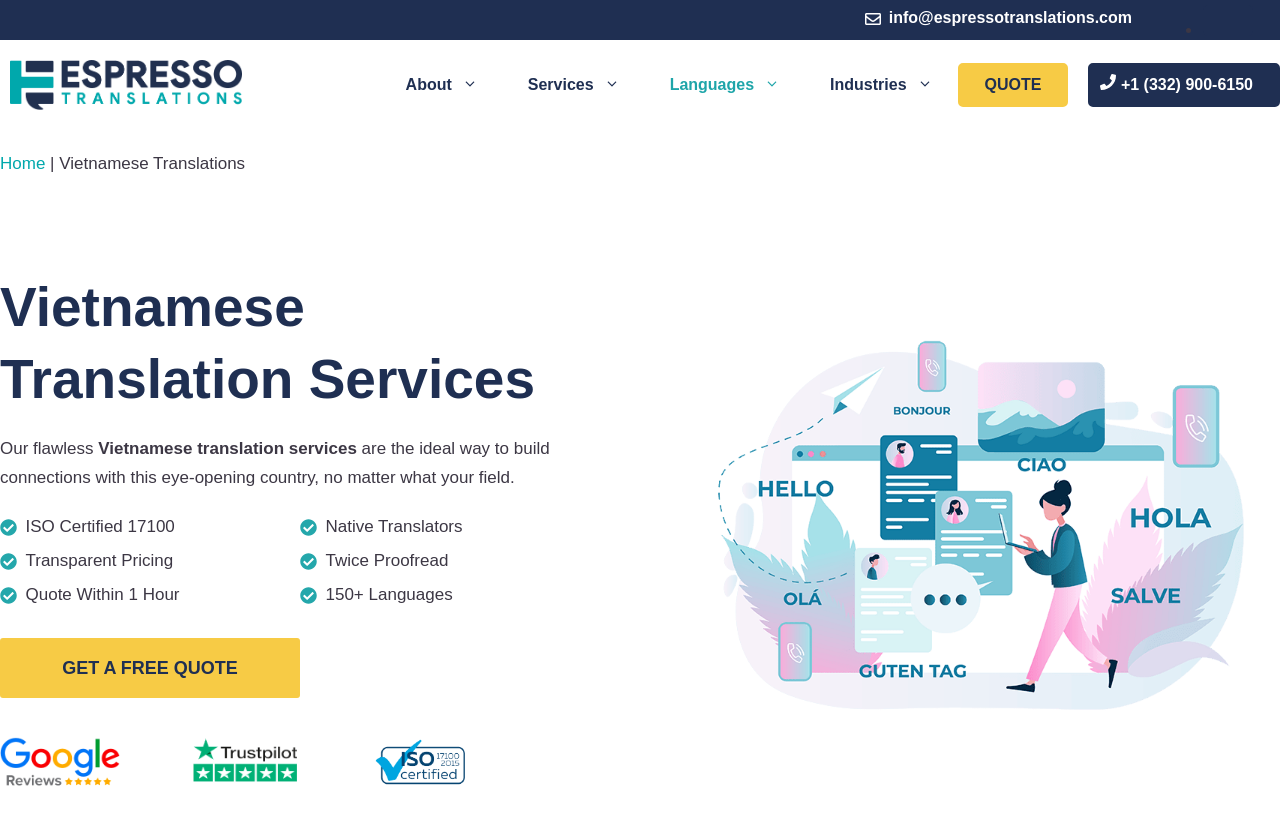How many languages are supported by the translation service?
Please answer the question with as much detail as possible using the screenshot.

I found the number of languages supported by the translation service by looking at the StaticText element with the text '150+ Languages' which is located in the middle of the page.